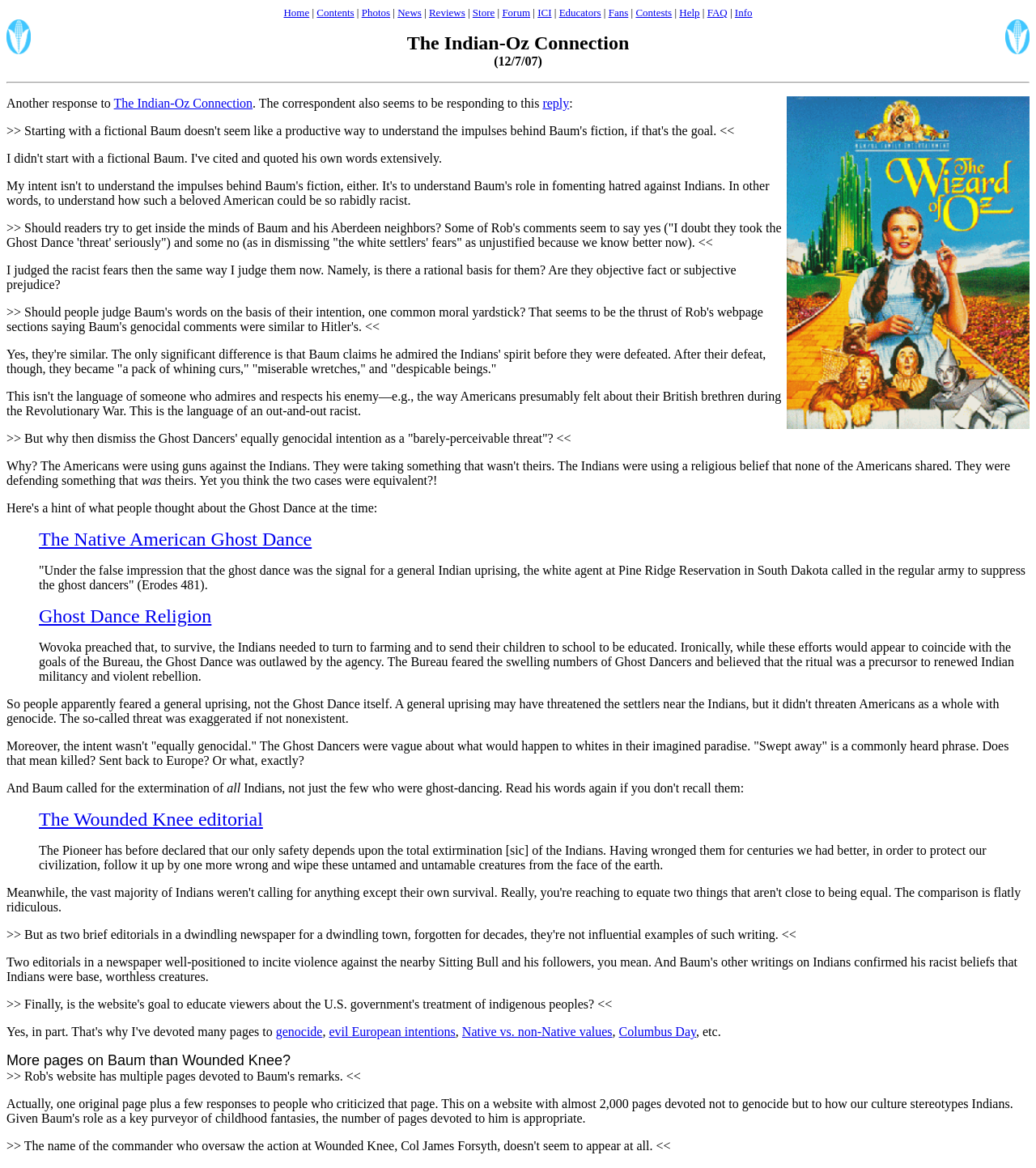Locate the bounding box for the described UI element: "Columbus Day". Ensure the coordinates are four float numbers between 0 and 1, formatted as [left, top, right, bottom].

[0.597, 0.877, 0.672, 0.889]